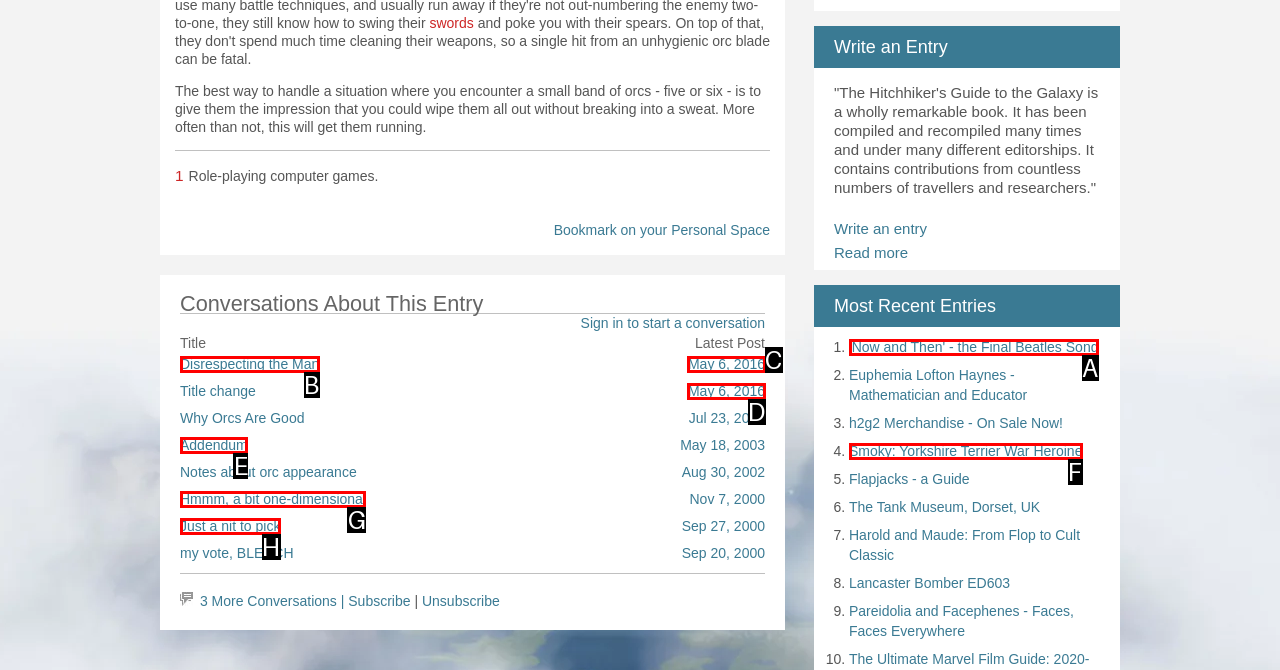Choose the HTML element that corresponds to the description: Just a nit to pick
Provide the answer by selecting the letter from the given choices.

H